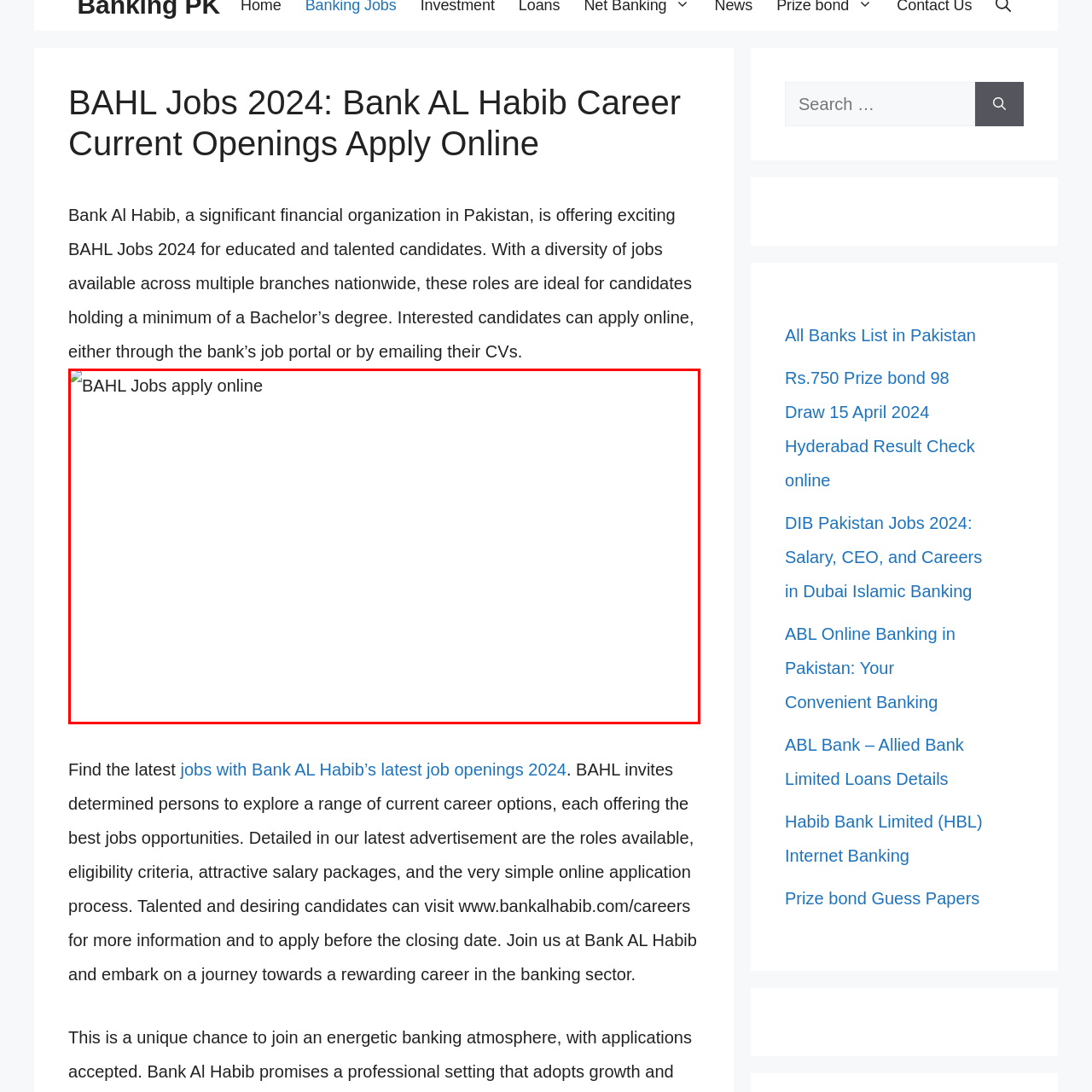Inspect the part framed by the grey rectangle, Where are the bank's branches located? 
Reply with a single word or phrase.

Nationwide